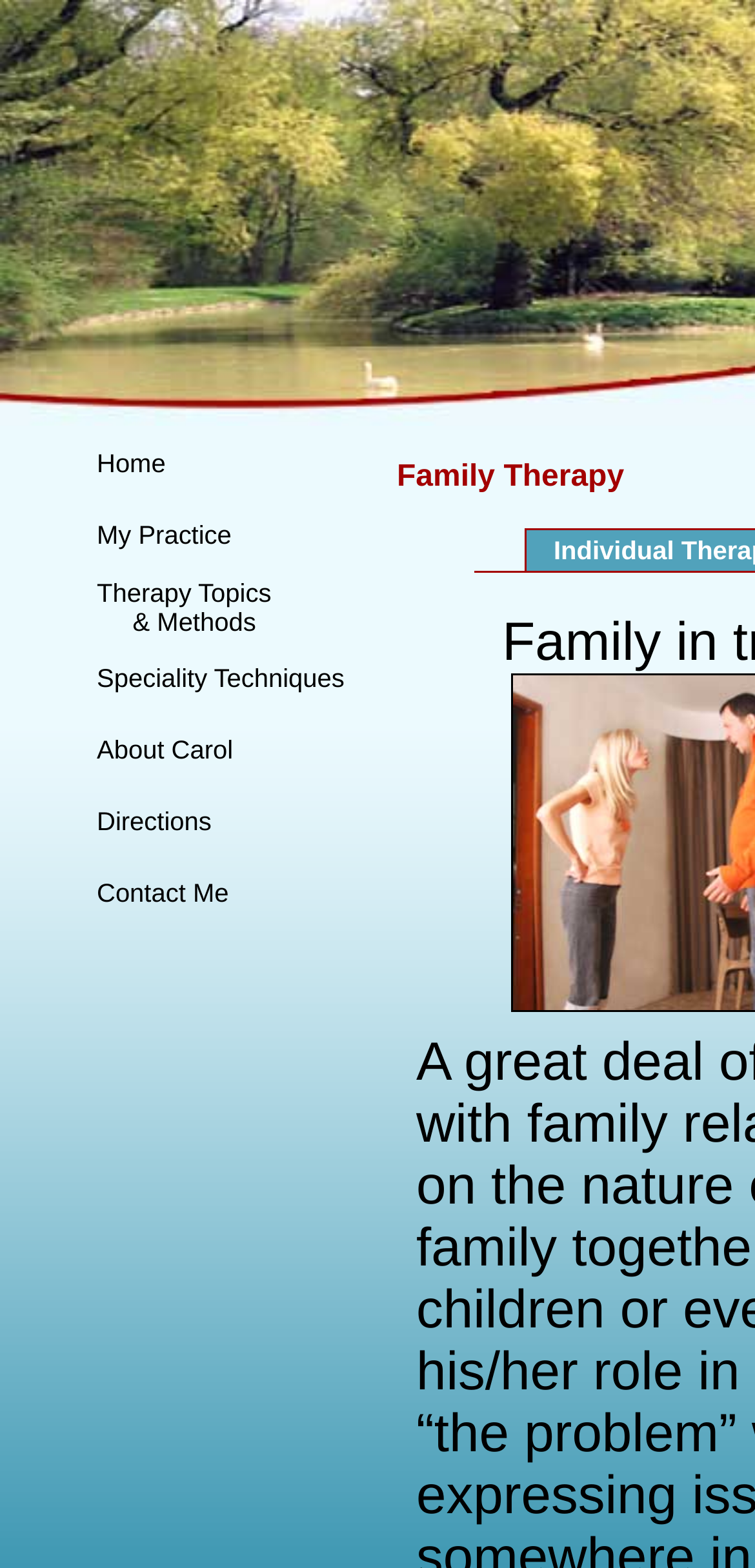Please identify the bounding box coordinates of the area that needs to be clicked to follow this instruction: "go to home page".

[0.128, 0.286, 0.219, 0.305]